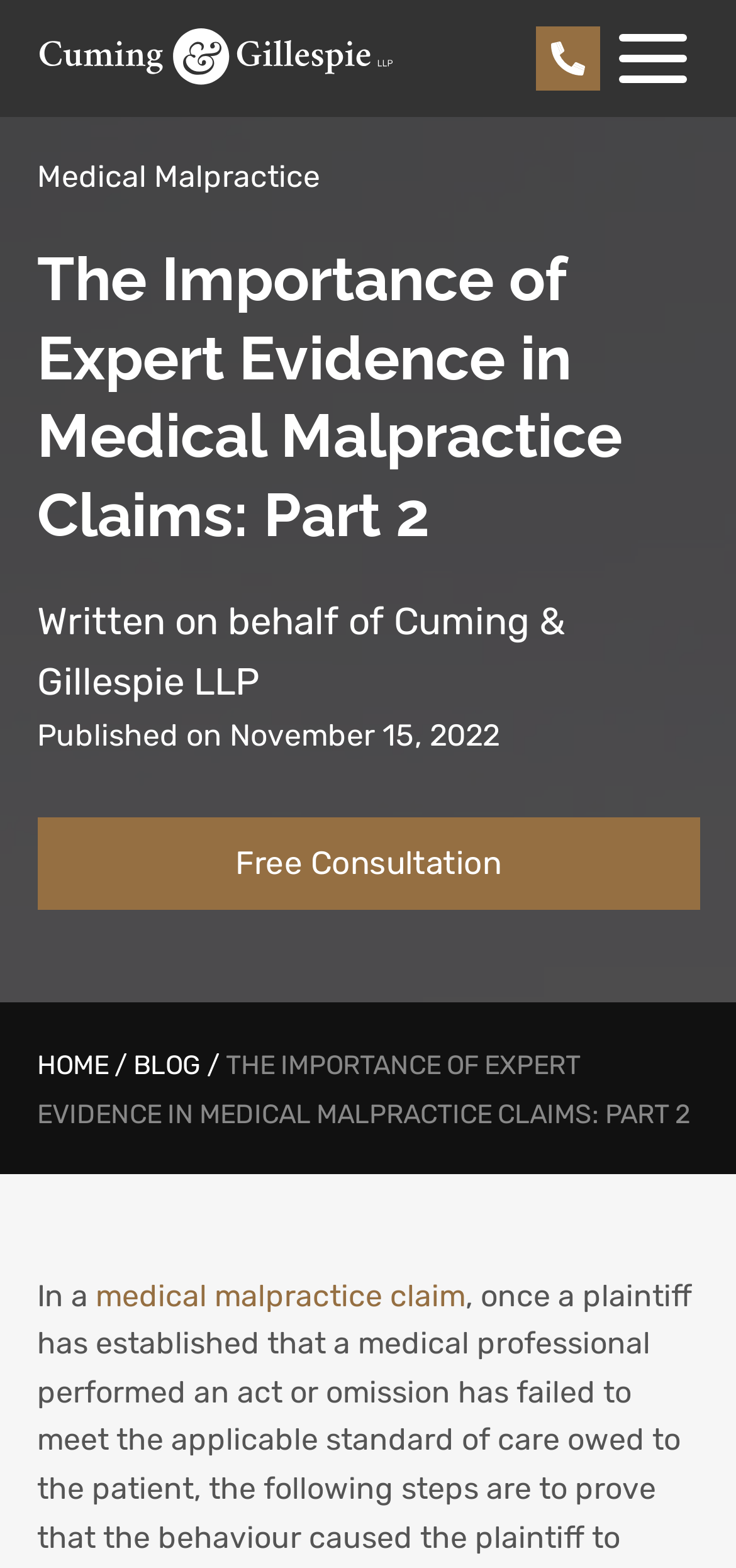Give an extensive and precise description of the webpage.

The webpage appears to be a blog post or article discussing the importance of expert evidence in medical malpractice claims. At the top left of the page, there is a link to "Cuming & Gillespie" accompanied by an image with the same name. To the right of this, there is another link with no text.

Below these links, there is a heading that reads "The Importance of Expert Evidence in Medical Malpractice Claims: Part 2". This heading spans almost the entire width of the page. Underneath the heading, there is a block of text that reads "Written on behalf of Cuming & Gillespie LLP" and "Published on November 15, 2022".

Further down, there is a link to "Free Consultation" that takes up almost the entire width of the page. Below this link, there are three links in a row: "HOME", a separator line, and "BLOG". These links are positioned near the top of the page.

The main content of the article begins with a heading that repeats the title of the post. The text that follows discusses the importance of expert evidence in medical malpractice claims, with a link to "medical malpractice claim" within the text.